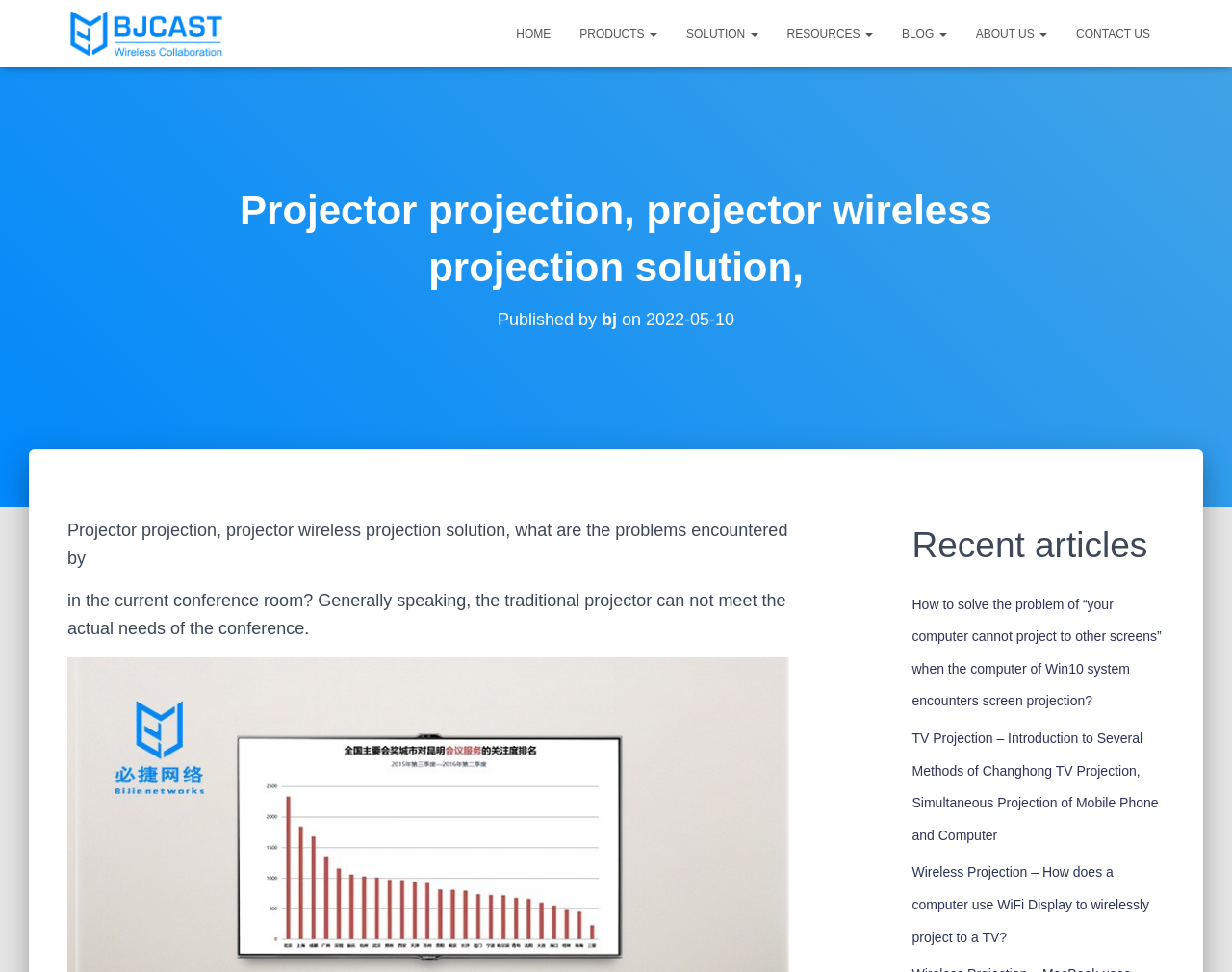Present a detailed account of what is displayed on the webpage.

The webpage appears to be a blog or article page focused on projector projection and wireless projection solutions. At the top left, there is a logo image and a link to "BJCAST" alongside it. To the right of the logo, there is a navigation menu with links to "HOME", "PRODUCTS", "SOLUTION", "RESOURCES", "BLOG", "ABOUT US", and "CONTACT US".

Below the navigation menu, there is a main heading that reads "Projector projection, projector wireless projection solution," followed by a subheading that indicates the article was published by "bj" on May 10, 2022. The author's name "bj" is a clickable link.

The main content of the page starts with a paragraph of text that discusses the problems encountered by traditional projectors in conference rooms. This text is divided into two sections, with the first section ending with a question mark.

Further down the page, there is a heading that reads "Recent articles", followed by a list of three article links. The first article link is about solving screen projection problems on Windows 10 systems, the second link is about Changhong TV projection methods, and the third link is about using WiFi Display for wireless projection to a TV. These article links are positioned below the main content and are aligned to the right side of the page.